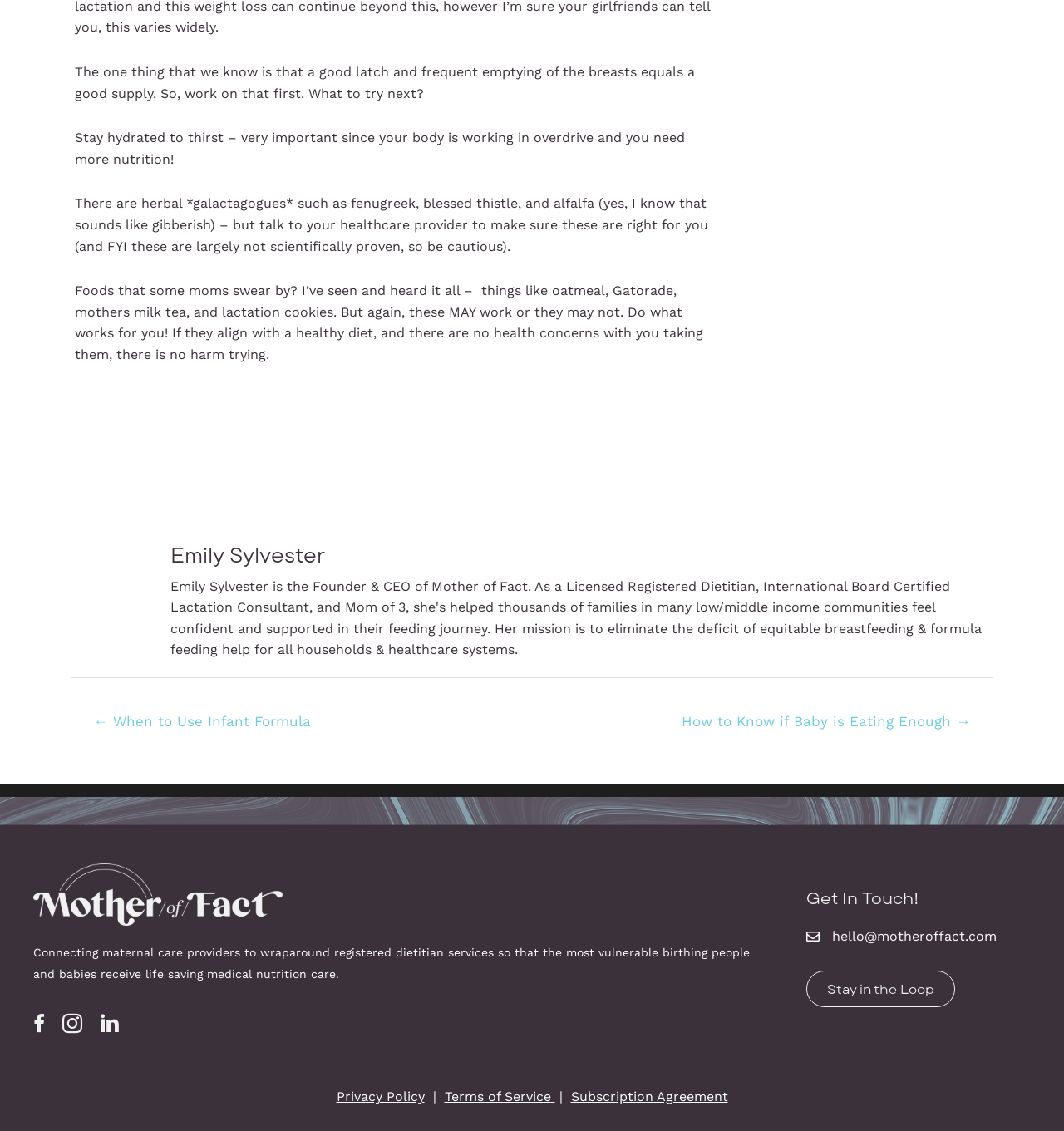What is the email address to get in touch?
Offer a detailed and exhaustive answer to the question.

The email address to get in touch is 'hello@motheroffact.com', located in the link element at the bottom of the page.